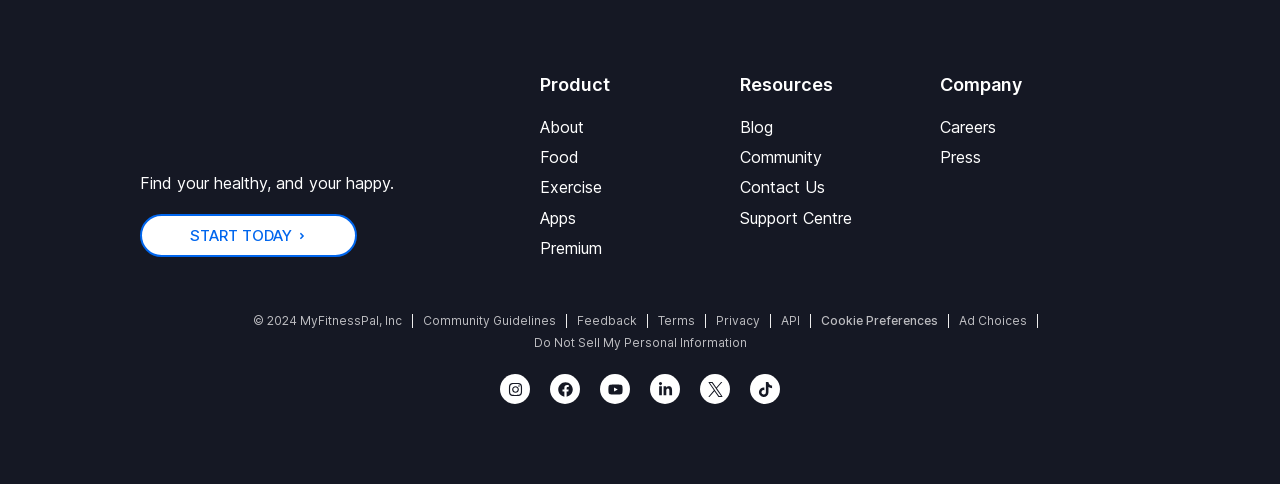Identify the coordinates of the bounding box for the element that must be clicked to accomplish the instruction: "Check 'Terms'".

[0.514, 0.639, 0.543, 0.686]